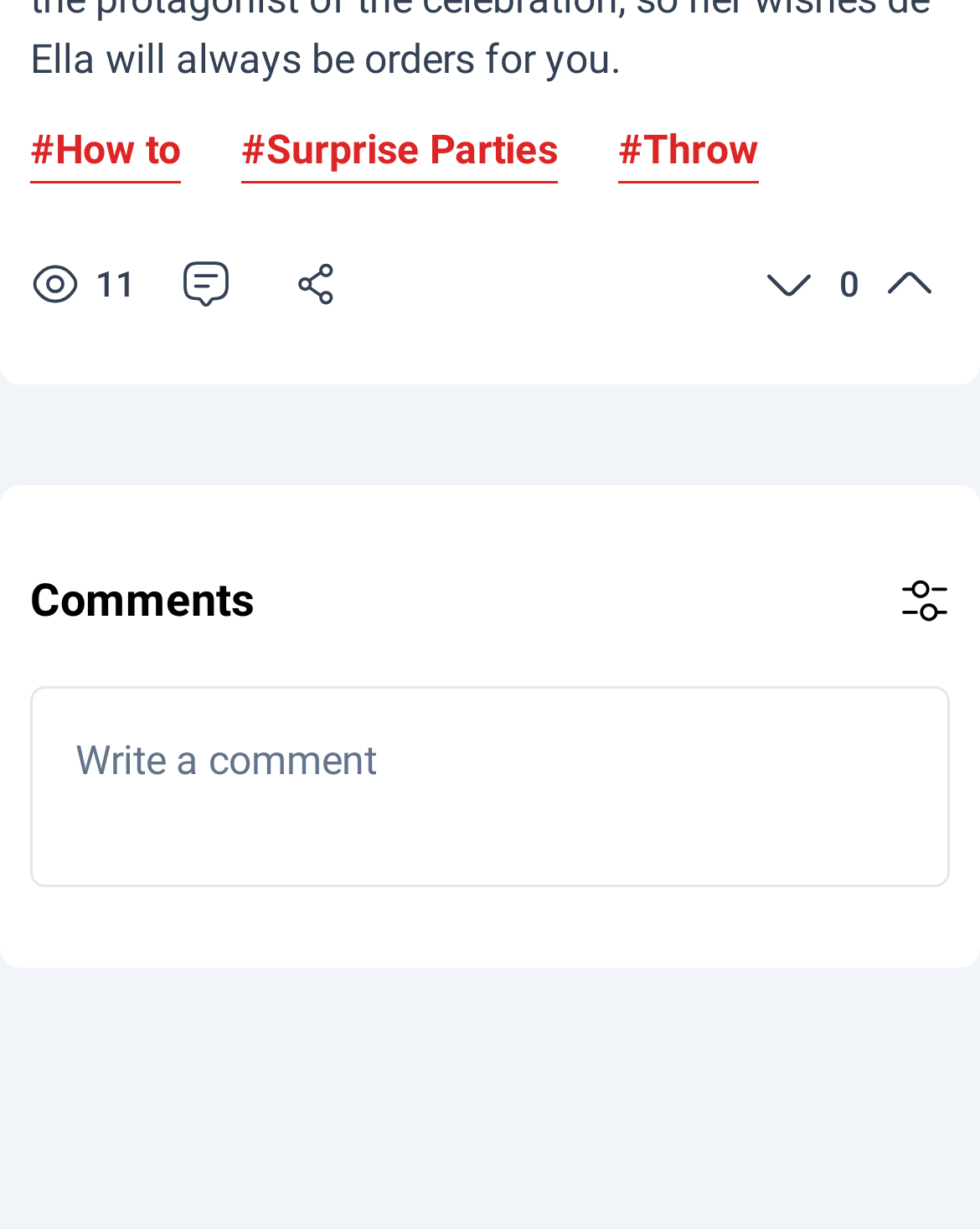Can you determine the bounding box coordinates of the area that needs to be clicked to fulfill the following instruction: "Click on 'Throw'"?

[0.631, 0.097, 0.774, 0.148]